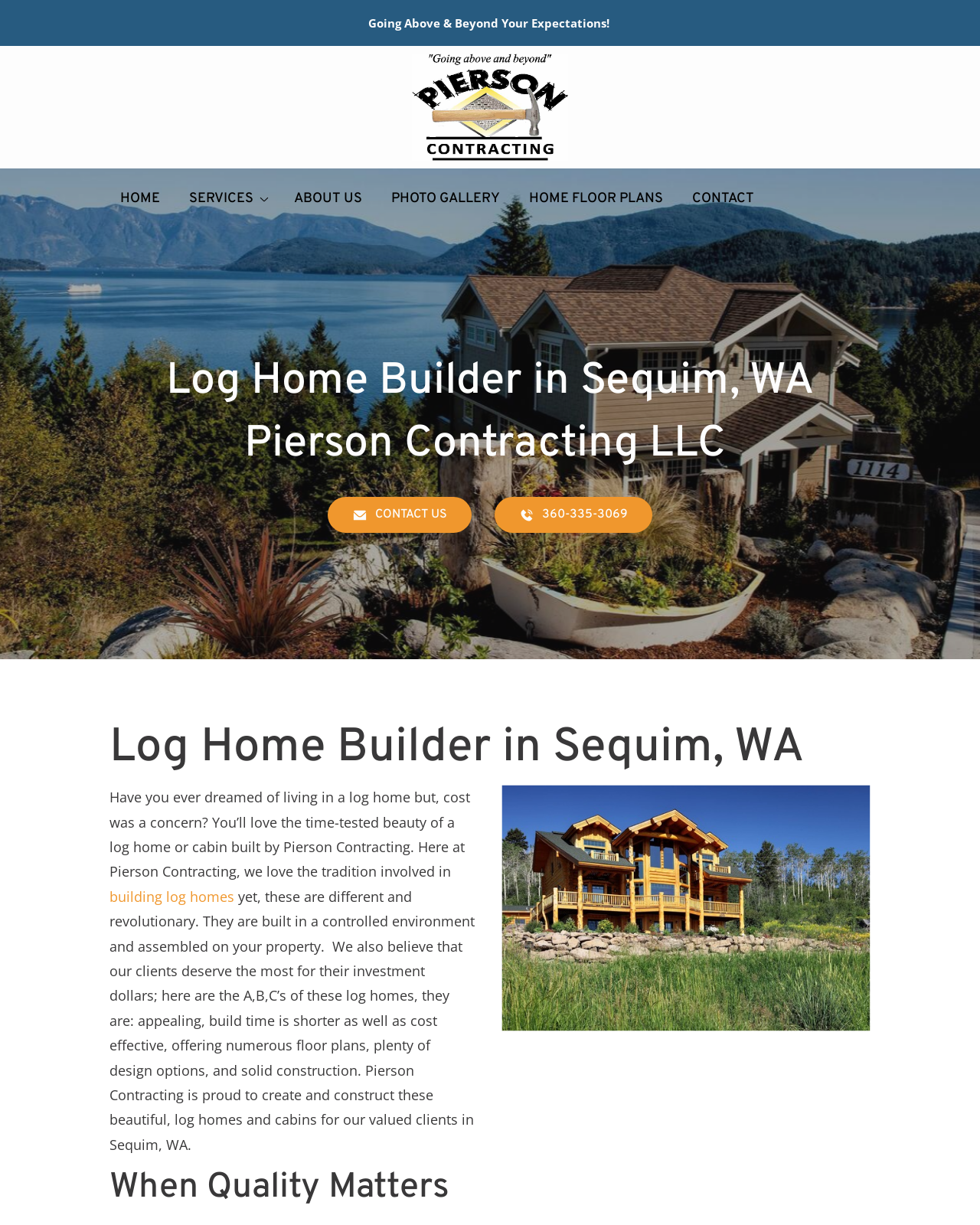Summarize the webpage with a detailed and informative caption.

The webpage is about Pierson Contracting, a log home builder in Sequim, WA. At the top, there is a heading that reads "Log Home Builder in Sequim, WA" and a static text that says "Going Above & Beyond Your Expectations!". Below this, there is a navigation menu with links to different sections of the website, including "HOME", "SERVICES", "ABOUT US", "PHOTO GALLERY", "HOME FLOOR PLANS", and "CONTACT".

On the left side, there is a section with a heading that reads "Log Home Builder in Sequim, WA" and a subheading that says "Pierson Contracting LLC". Below this, there are two links, "CONTACT US" and a phone number "360-335-3069", each accompanied by a small image.

The main content of the webpage is a paragraph of text that describes the benefits of building log homes with Pierson Contracting. The text explains that their log homes are built in a controlled environment and assembled on the client's property, making them cost-effective and offering numerous design options. There is also a link to "building log homes" within the text.

To the right of the text, there is a large image of a log home, labeled as "Log Home Builder". Below the text, there is a heading that reads "When Quality Matters". Overall, the webpage has a simple and organized layout, with clear headings and concise text that effectively communicates the services and benefits of Pierson Contracting.